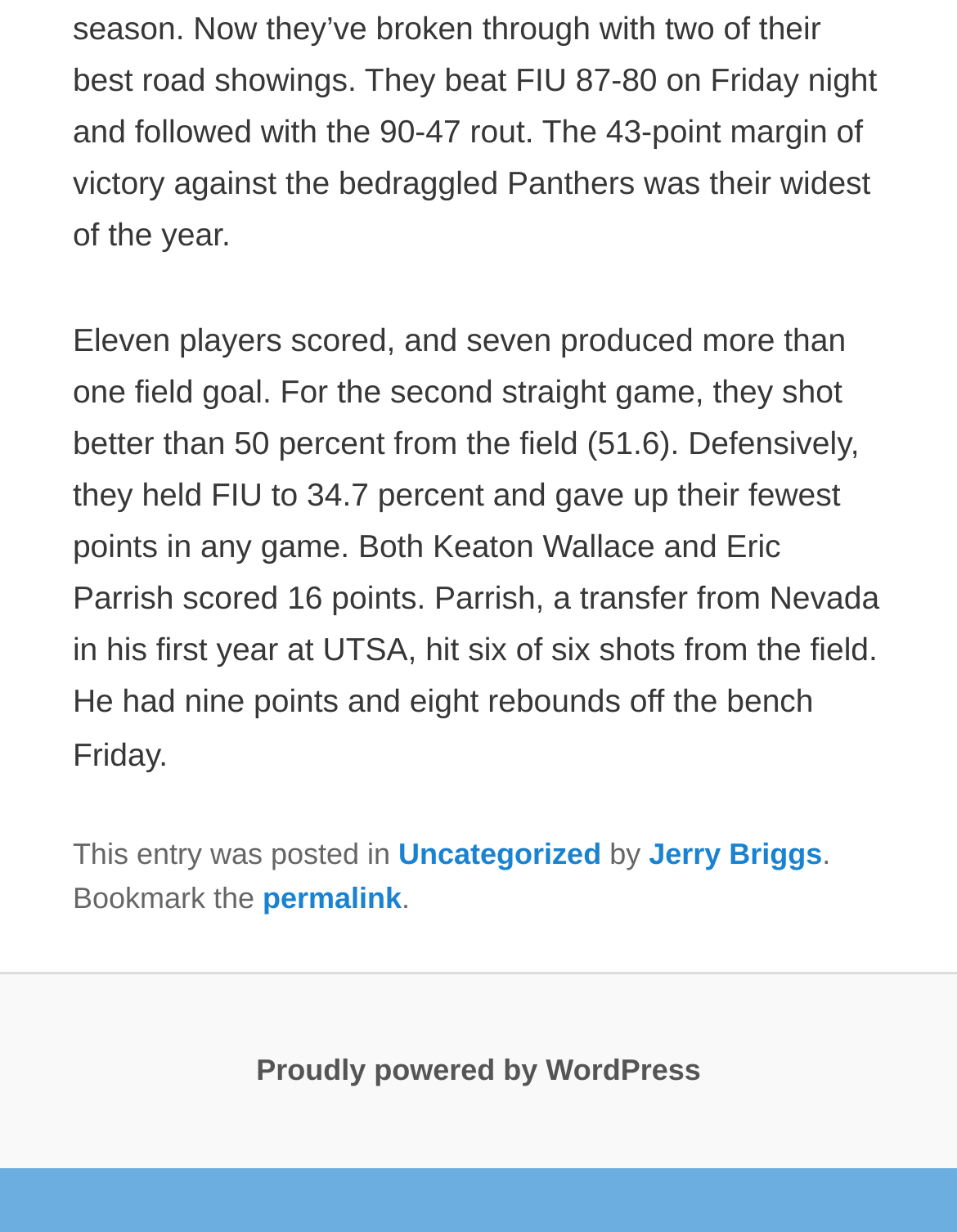Answer in one word or a short phrase: 
What is the field goal percentage of the team?

51.6